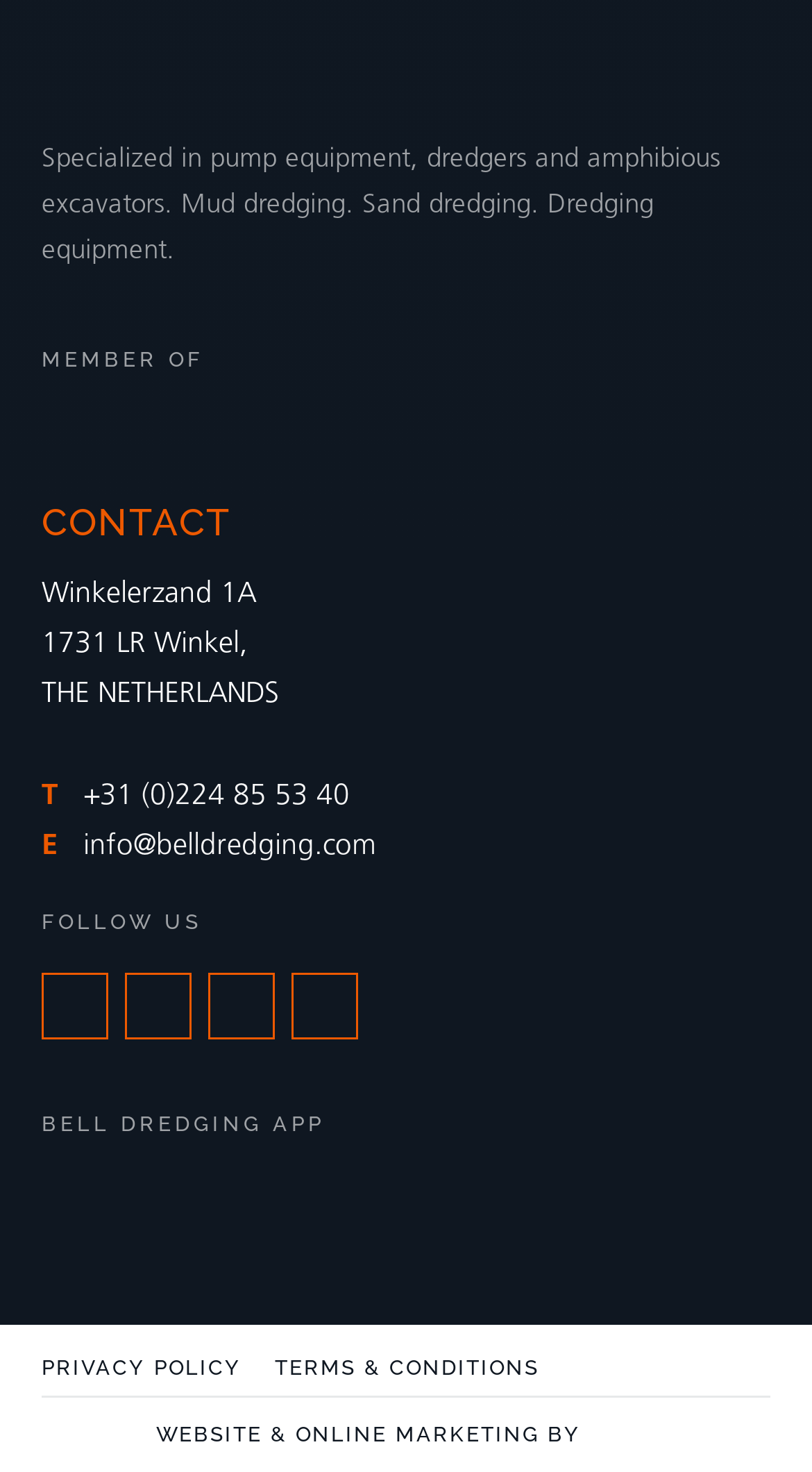Identify the bounding box coordinates of the element that should be clicked to fulfill this task: "View February 2024". The coordinates should be provided as four float numbers between 0 and 1, i.e., [left, top, right, bottom].

None